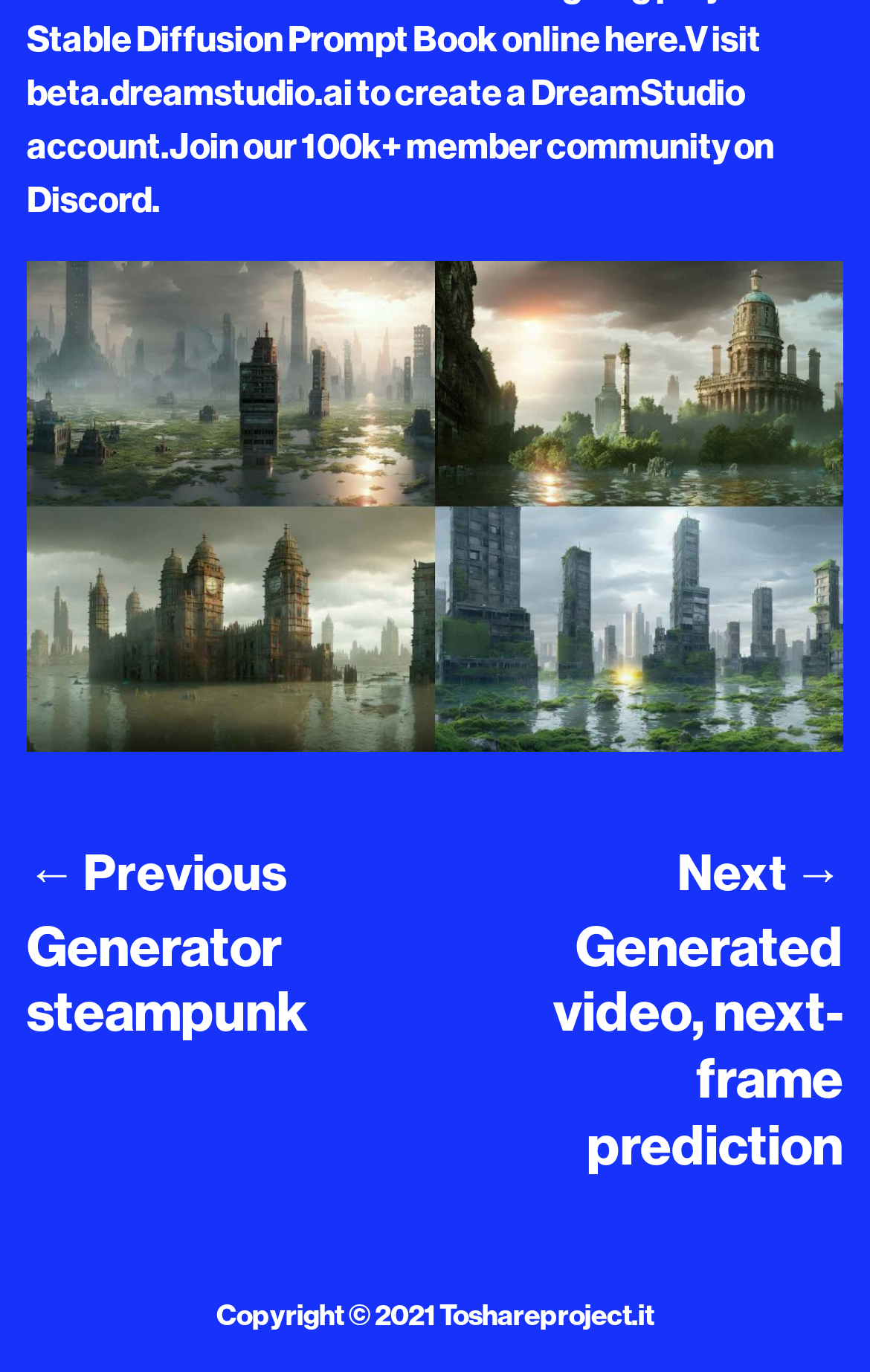Respond to the following question with a brief word or phrase:
How many navigation links are there?

3